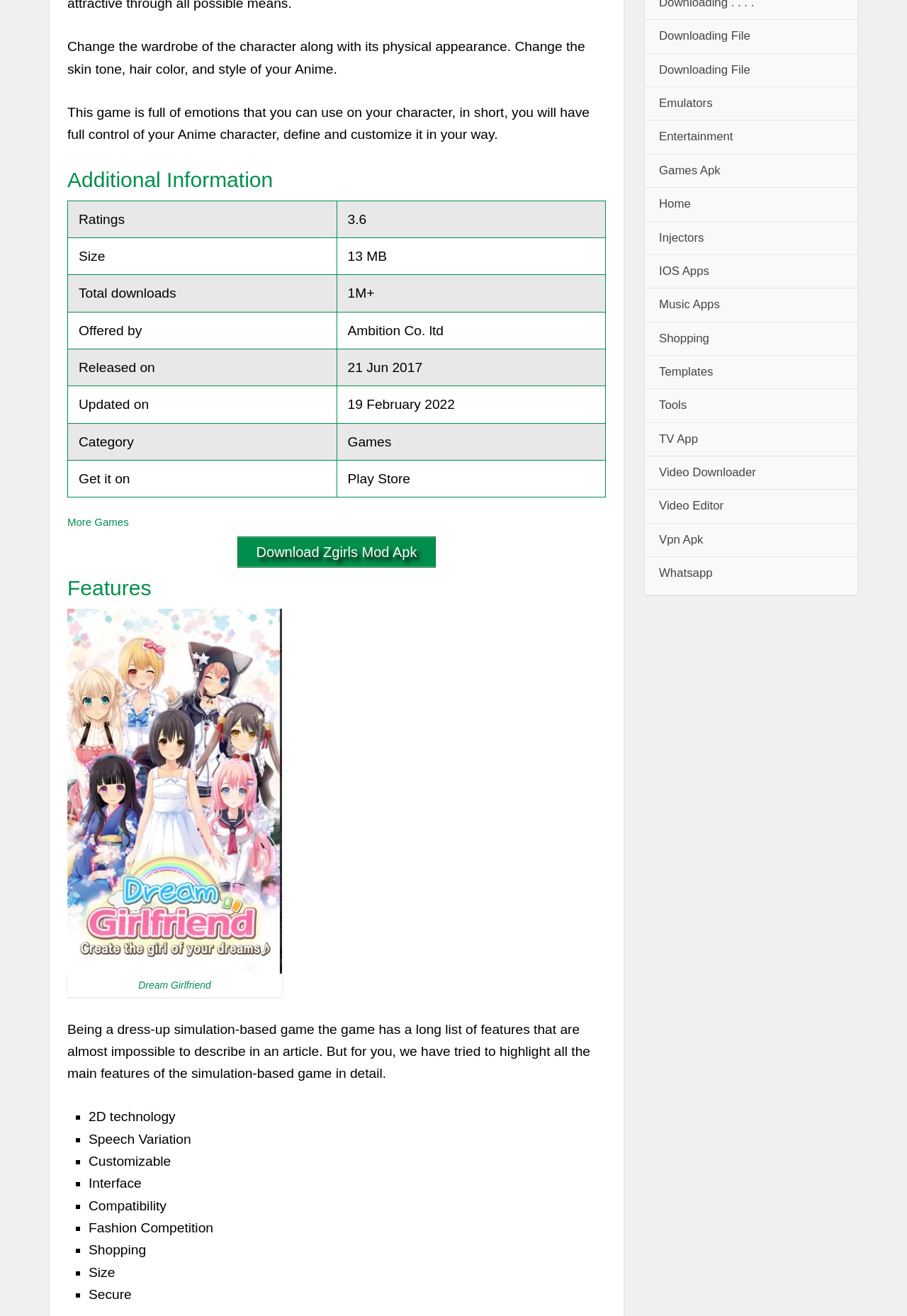Locate the bounding box coordinates of the UI element described by: "Communities & Collections". The bounding box coordinates should consist of four float numbers between 0 and 1, i.e., [left, top, right, bottom].

None